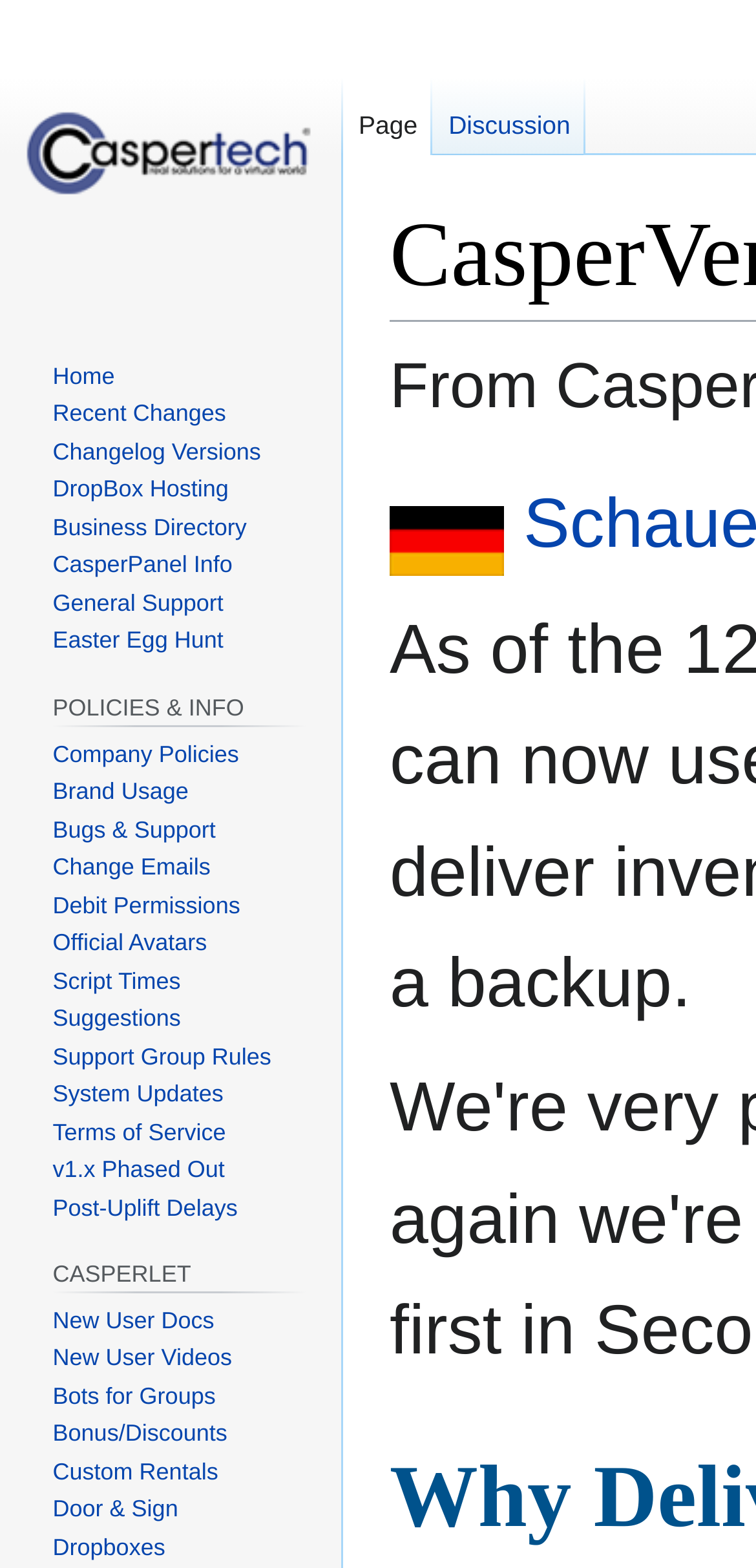Using floating point numbers between 0 and 1, provide the bounding box coordinates in the format (top-left x, top-left y, bottom-right x, bottom-right y). Locate the UI element described here: Terms of Service

[0.07, 0.713, 0.299, 0.73]